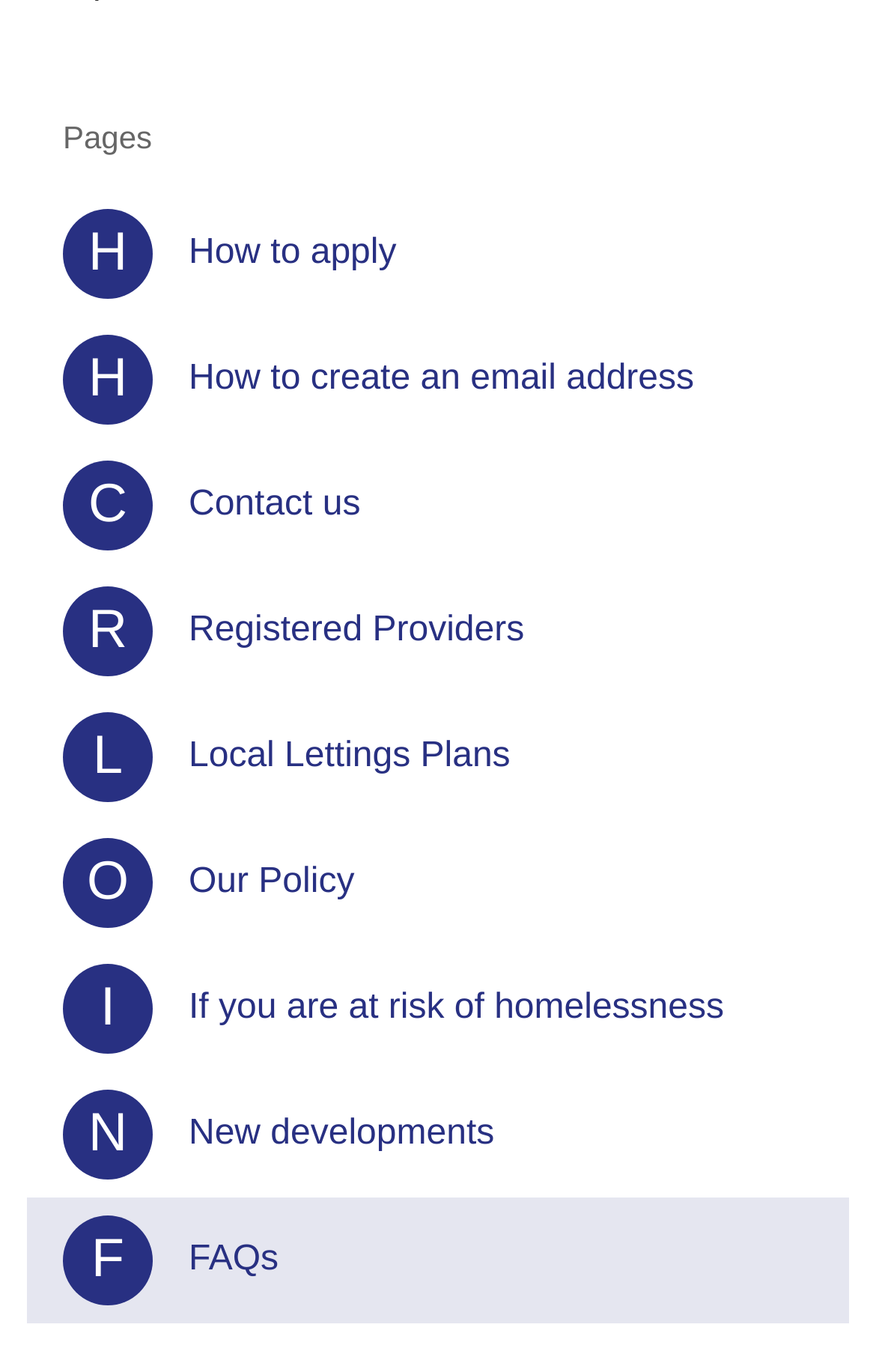How many list items are there?
Based on the image, respond with a single word or phrase.

12